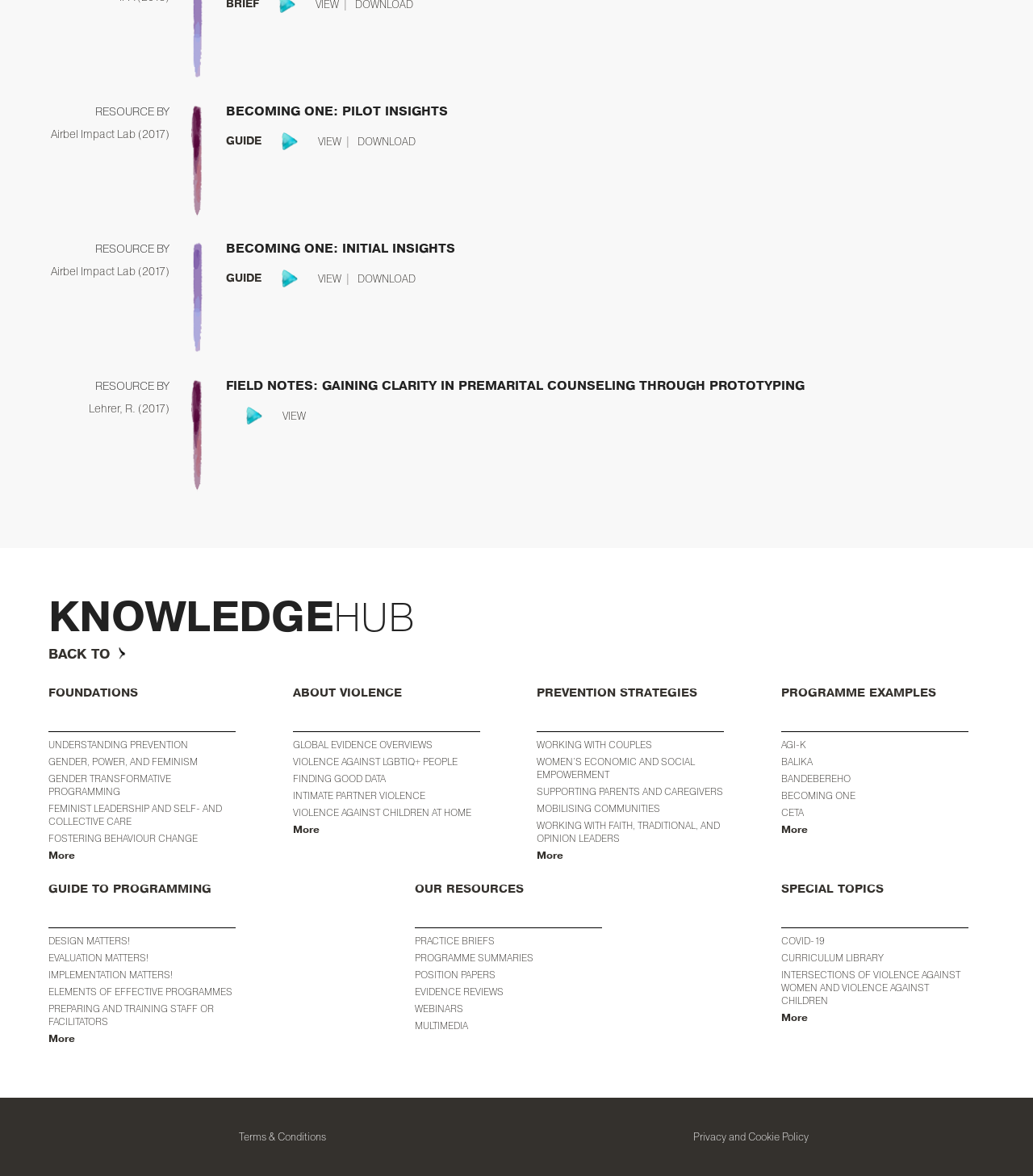Could you find the bounding box coordinates of the clickable area to complete this instruction: "Read Terms & Conditions"?

[0.231, 0.961, 0.316, 0.972]